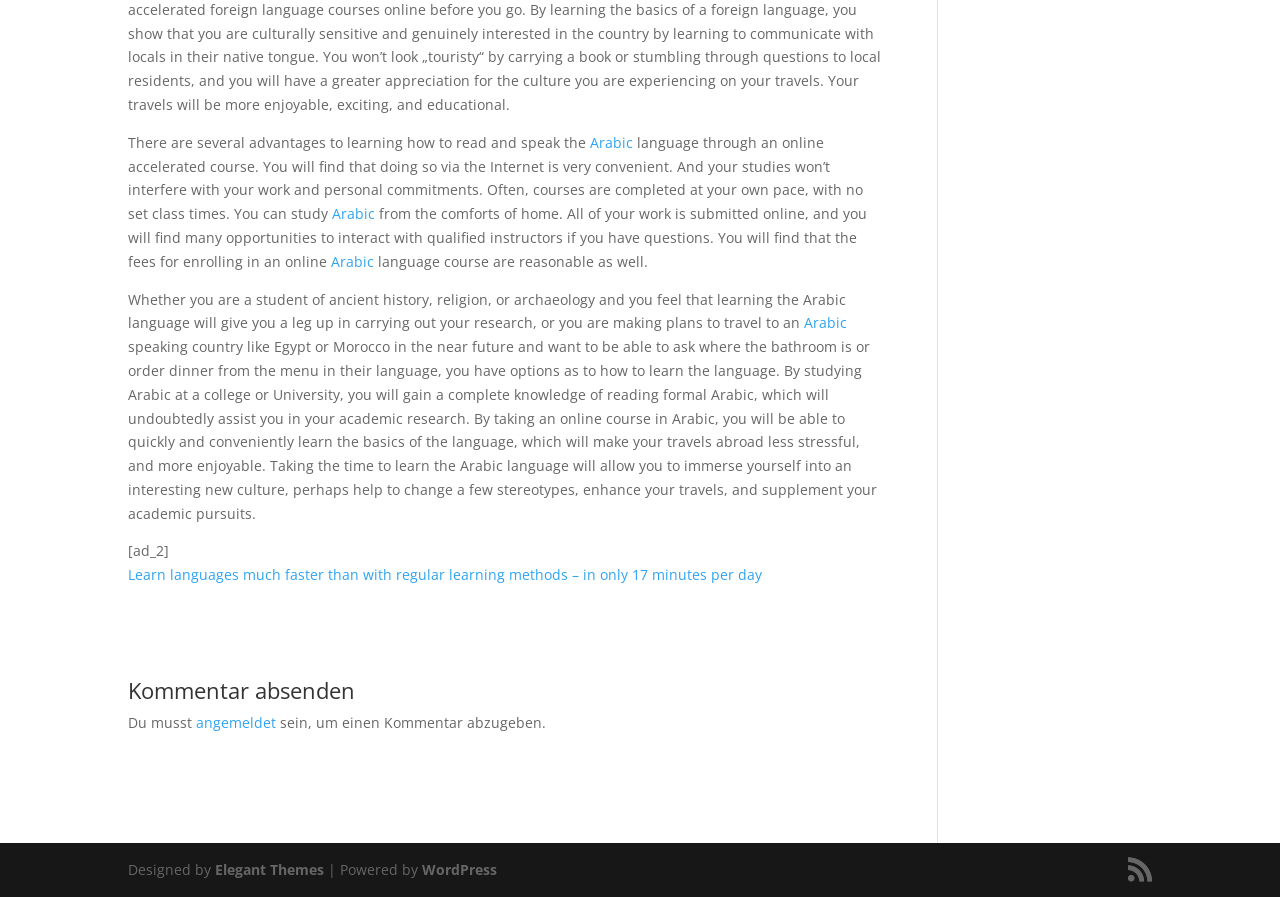Please determine the bounding box coordinates, formatted as (top-left x, top-left y, bottom-right x, bottom-right y), with all values as floating point numbers between 0 and 1. Identify the bounding box of the region described as: angemeldet

[0.153, 0.795, 0.216, 0.816]